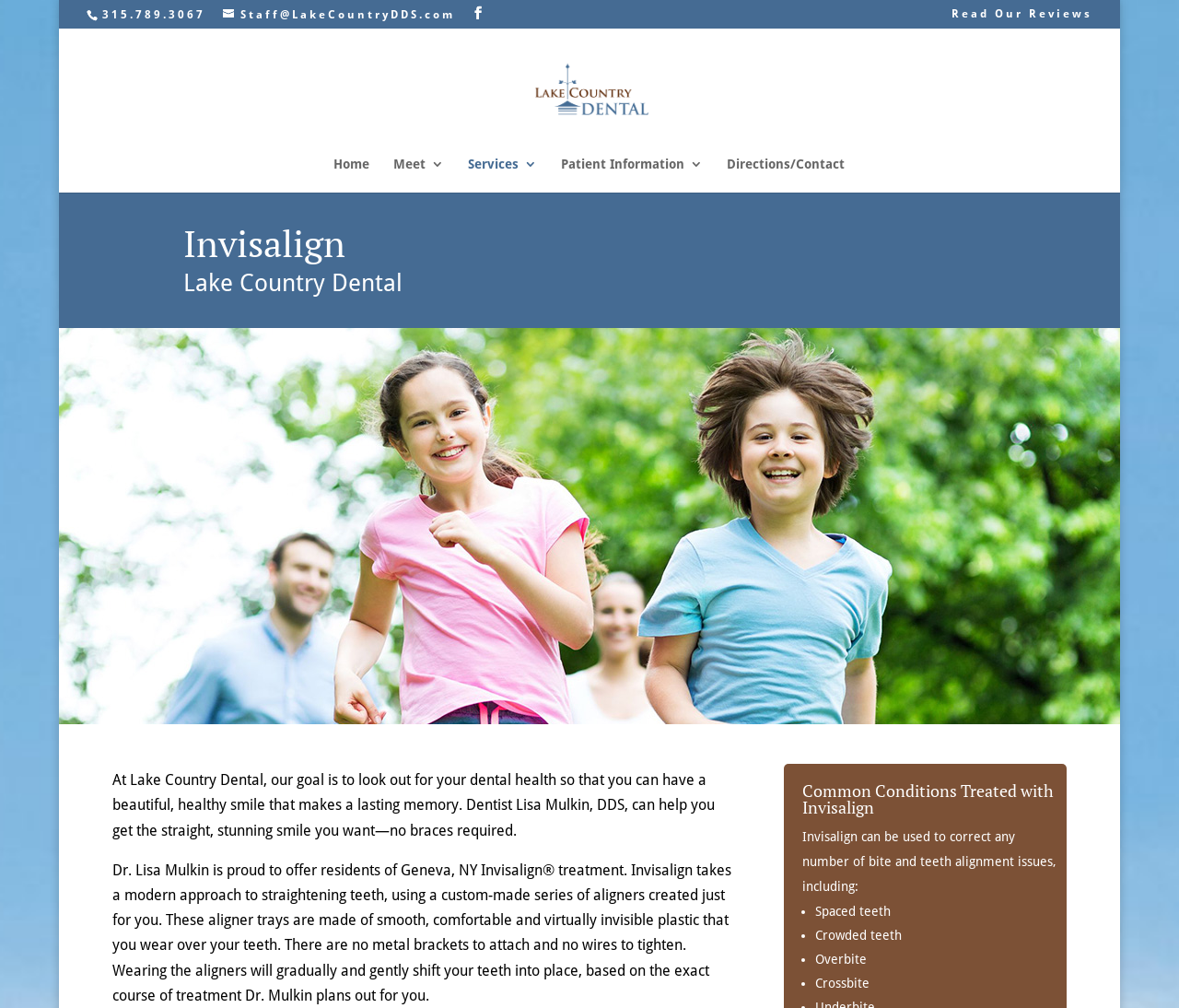Locate the bounding box for the described UI element: "name="s" placeholder="Search …" title="Search for:"". Ensure the coordinates are four float numbers between 0 and 1, formatted as [left, top, right, bottom].

[0.153, 0.027, 0.882, 0.029]